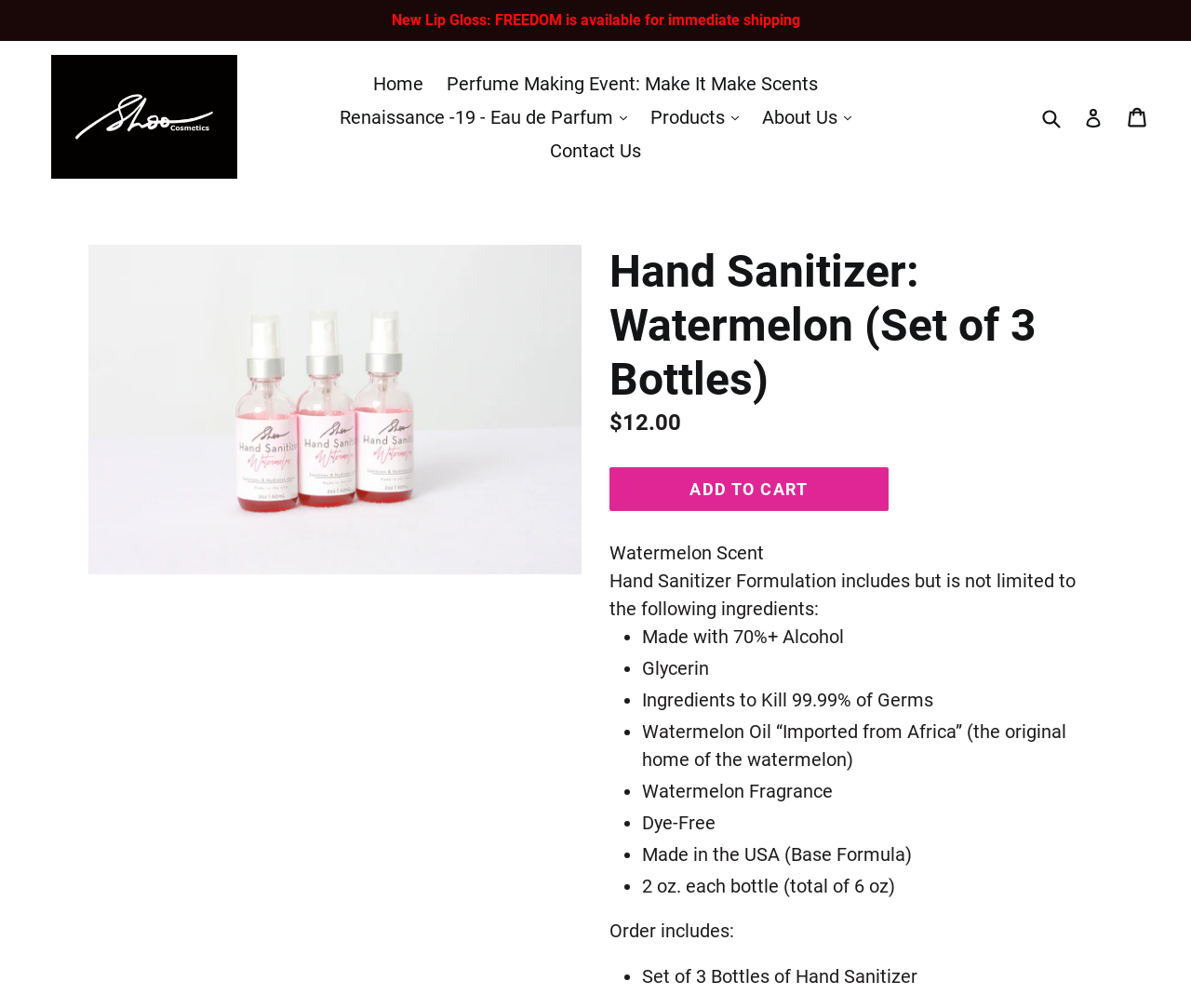Show the bounding box coordinates for the HTML element as described: "Services".

None